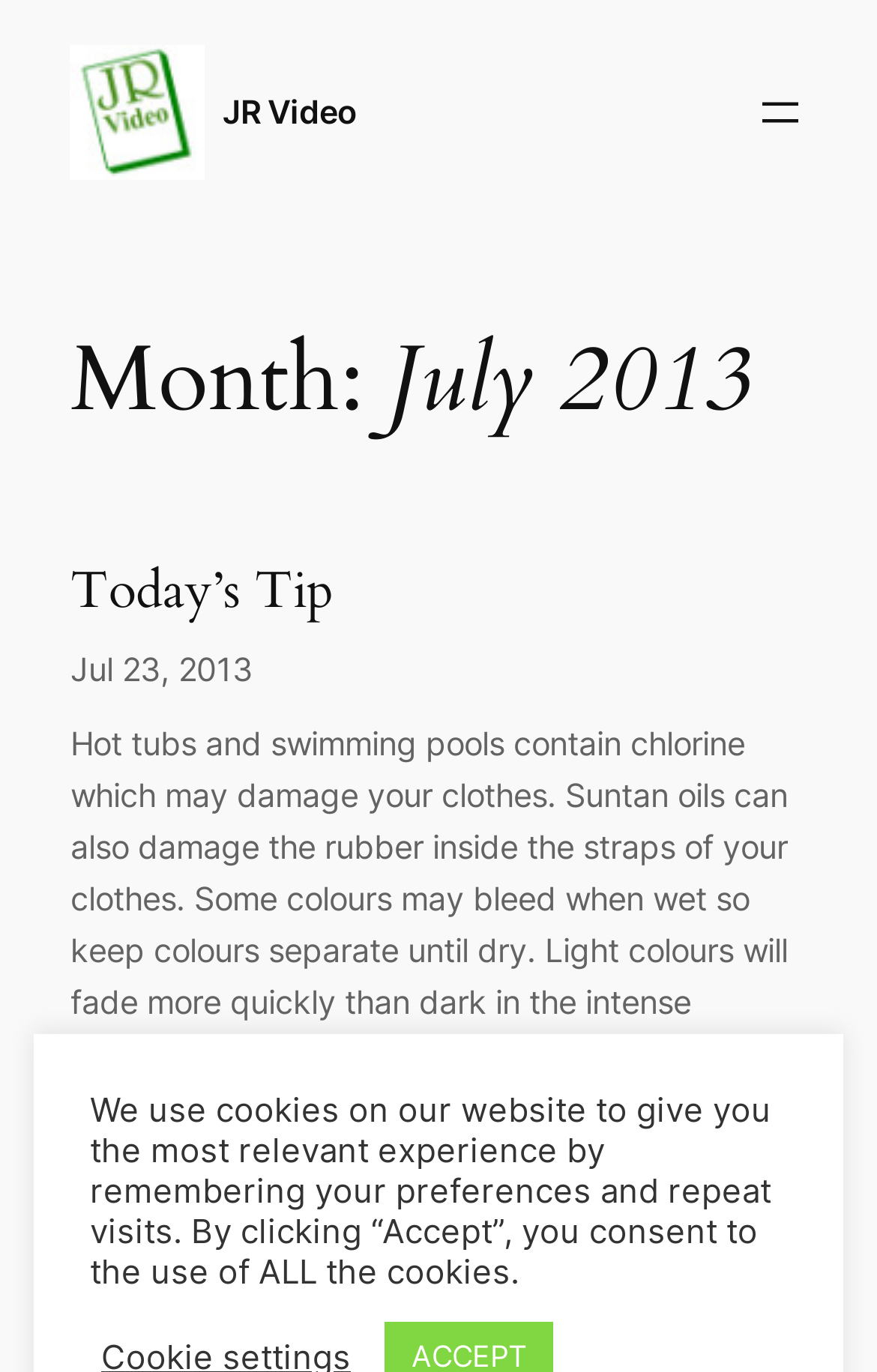Please answer the following question using a single word or phrase: 
What is the date mentioned in the webpage?

Jul 23, 2013